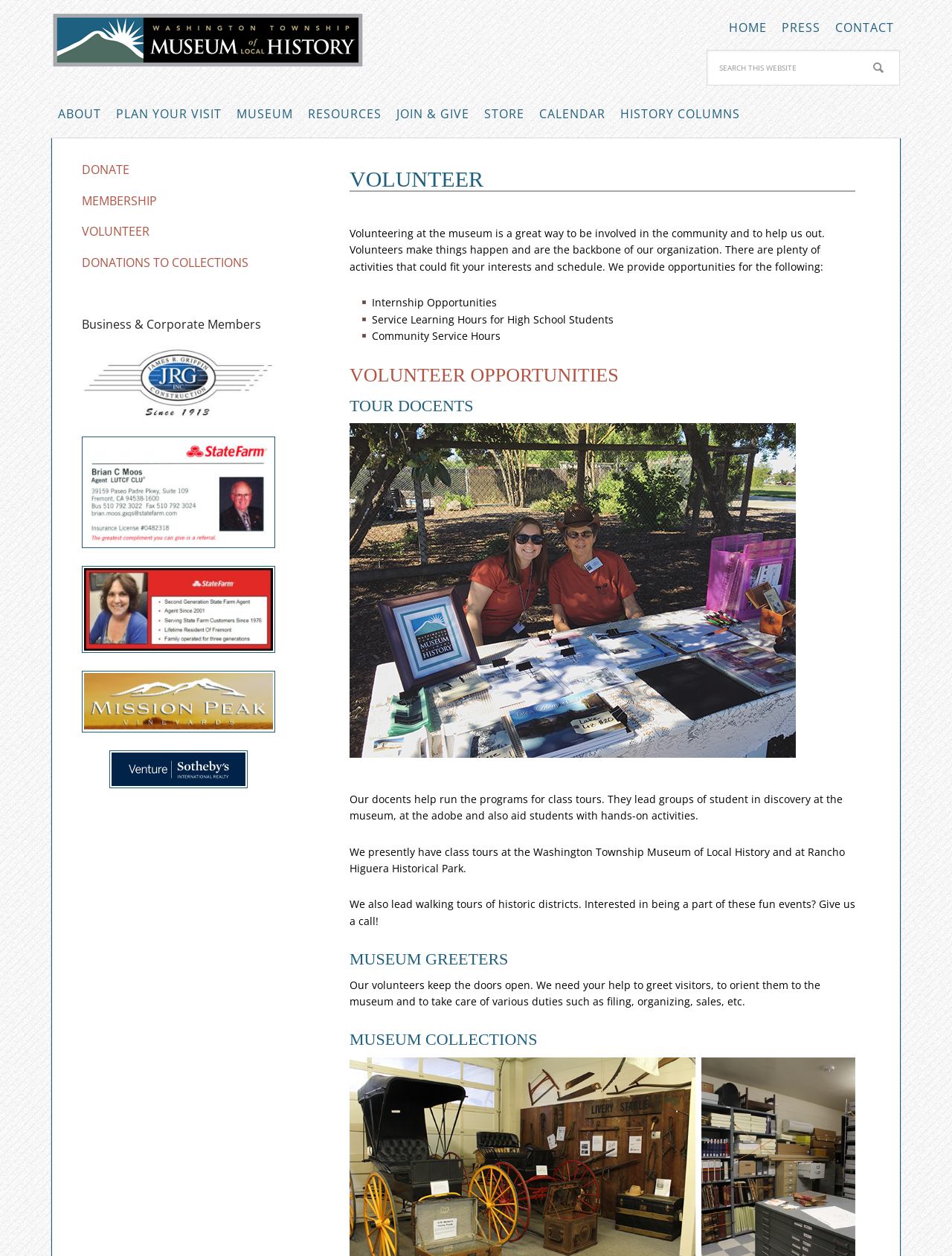What is the main purpose of volunteering at the museum?
Your answer should be a single word or phrase derived from the screenshot.

To be involved in the community